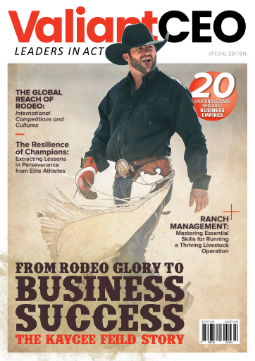What is Kaycee Feild's achievement?
Refer to the screenshot and respond with a concise word or phrase.

Transition to business success